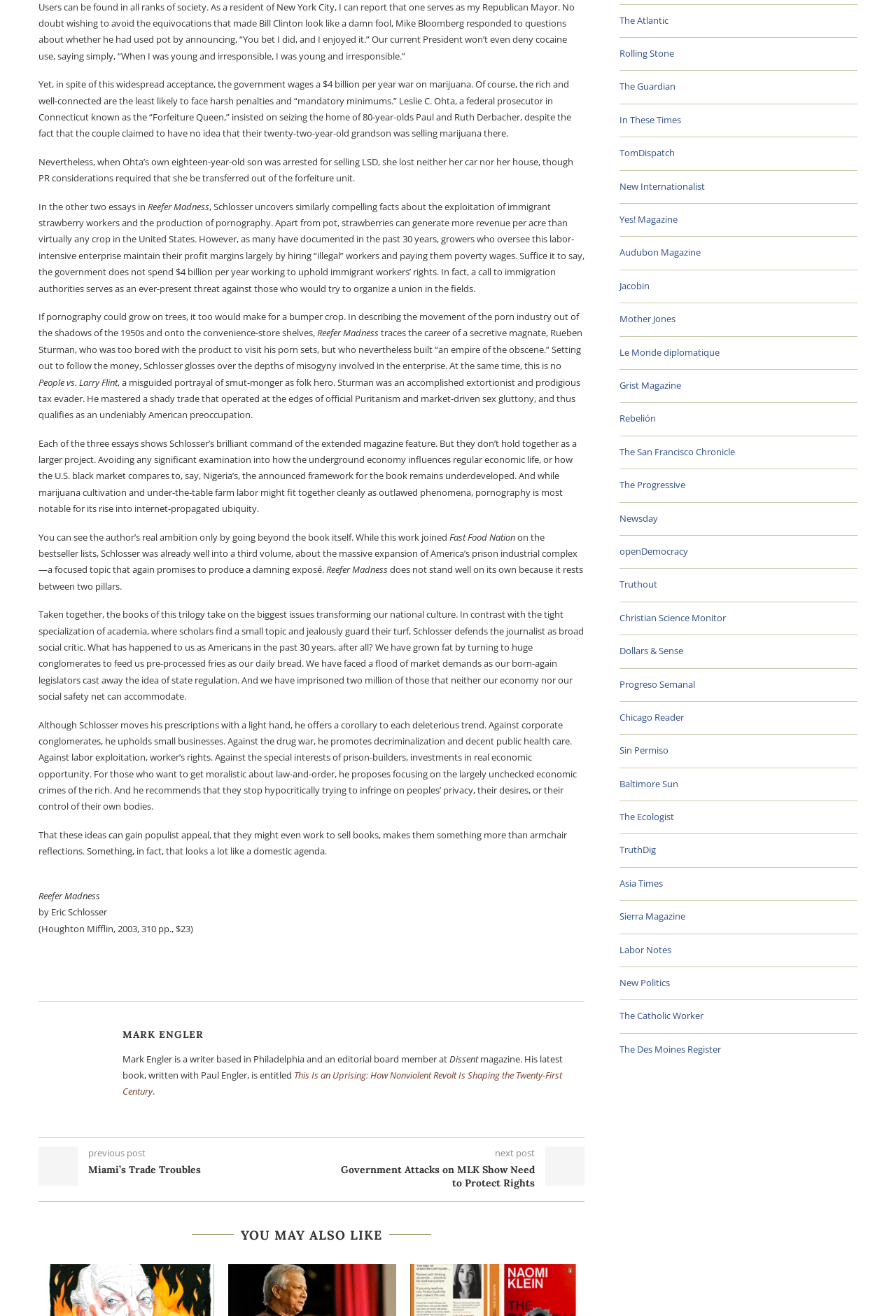Who wrote the article reviewing the book 'Reefer Madness'?
Answer briefly with a single word or phrase based on the image.

Mark Engler